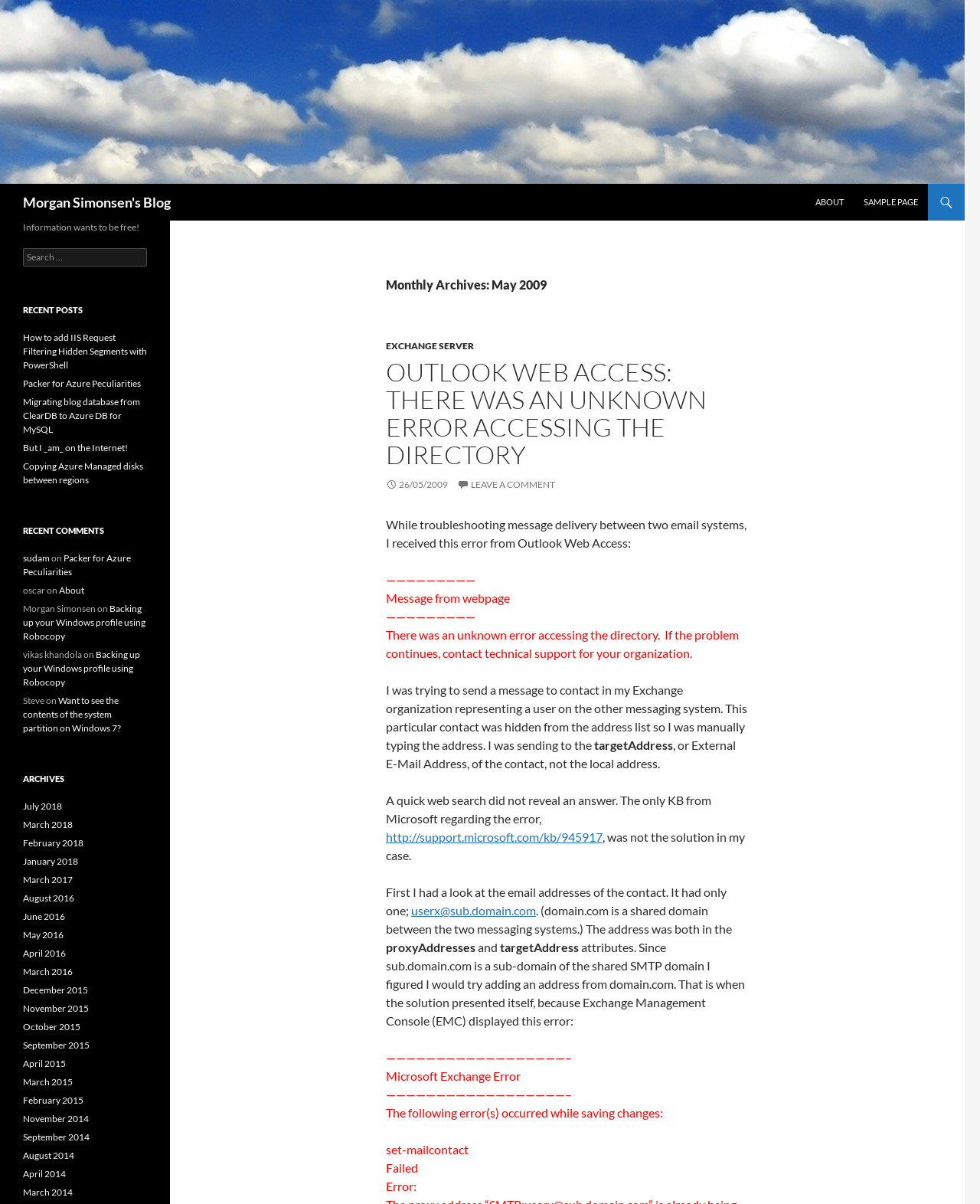Locate the bounding box coordinates of the item that should be clicked to fulfill the instruction: "Leave a comment".

[0.466, 0.398, 0.566, 0.407]